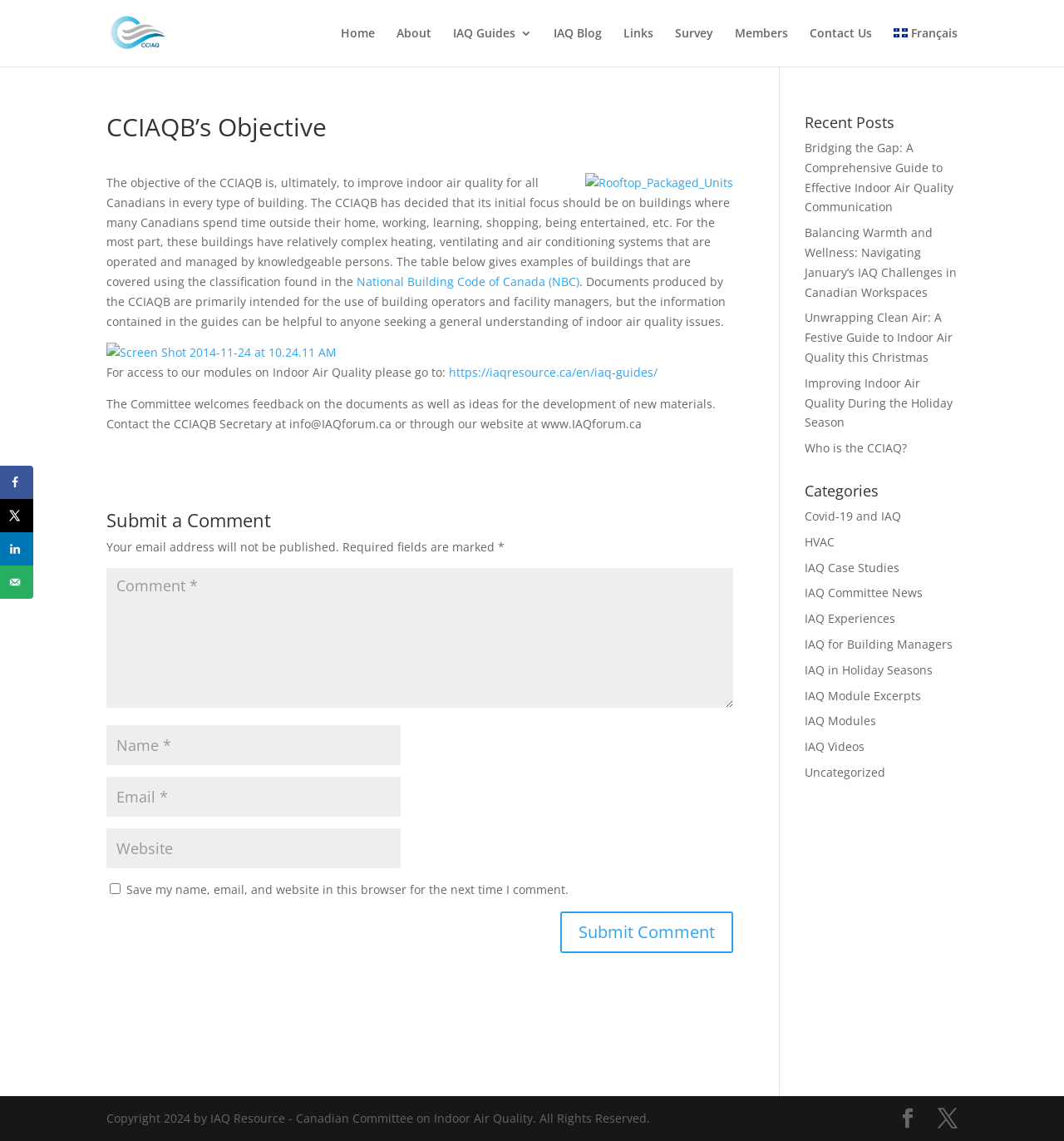Provide the bounding box coordinates of the HTML element this sentence describes: "IAQ for Building Managers". The bounding box coordinates consist of four float numbers between 0 and 1, i.e., [left, top, right, bottom].

[0.756, 0.558, 0.895, 0.571]